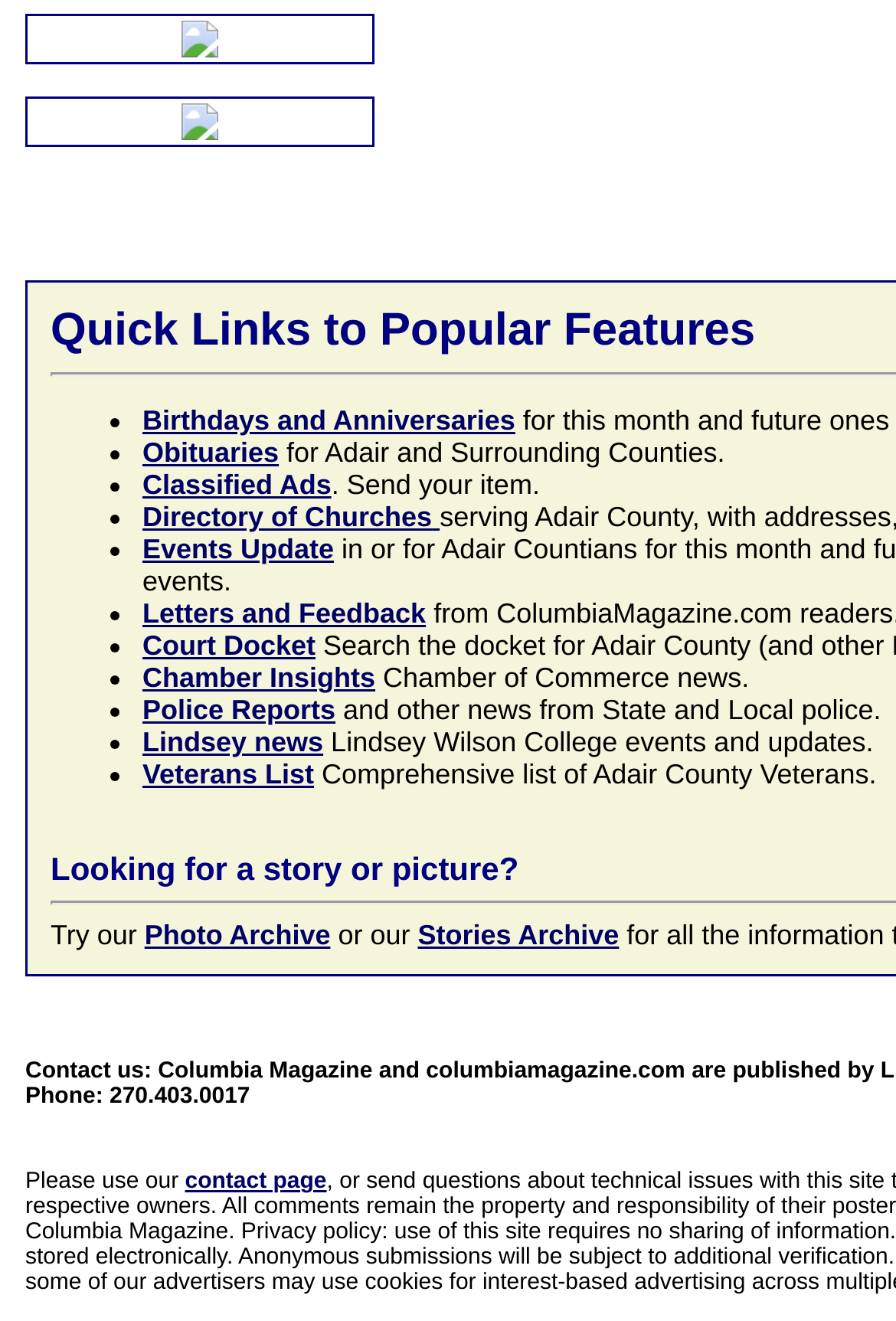Examine the image carefully and respond to the question with a detailed answer: 
What type of content is available in the 'Photo Archive'?

The link 'Photo Archive' is likely to contain a collection of pictures or images. This is inferred from the context of the surrounding text, which mentions 'story or picture' and 'Try our Photo Archive'.